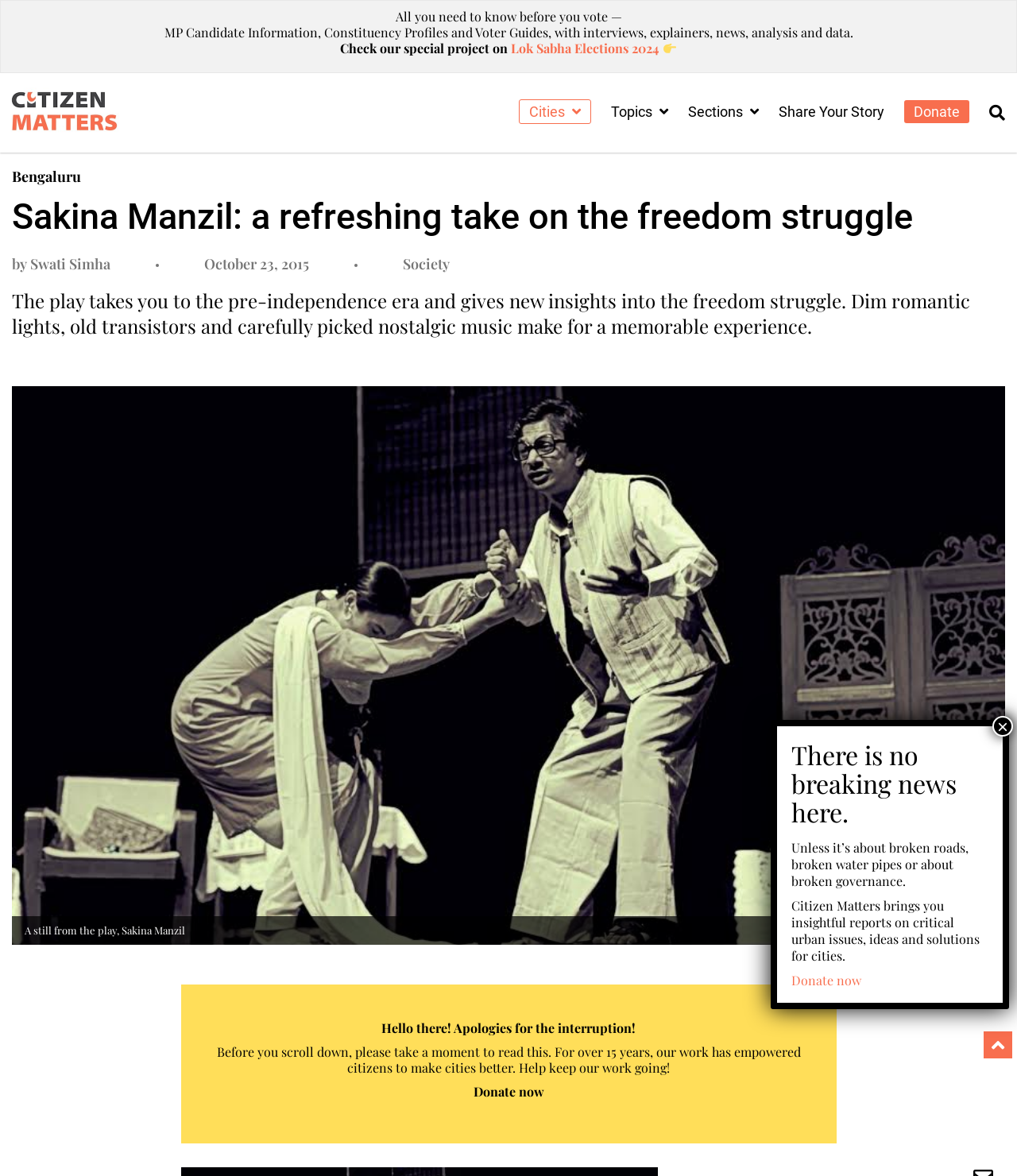Determine the bounding box coordinates of the element that should be clicked to execute the following command: "Go back to the top of the page".

[0.967, 0.877, 0.995, 0.9]